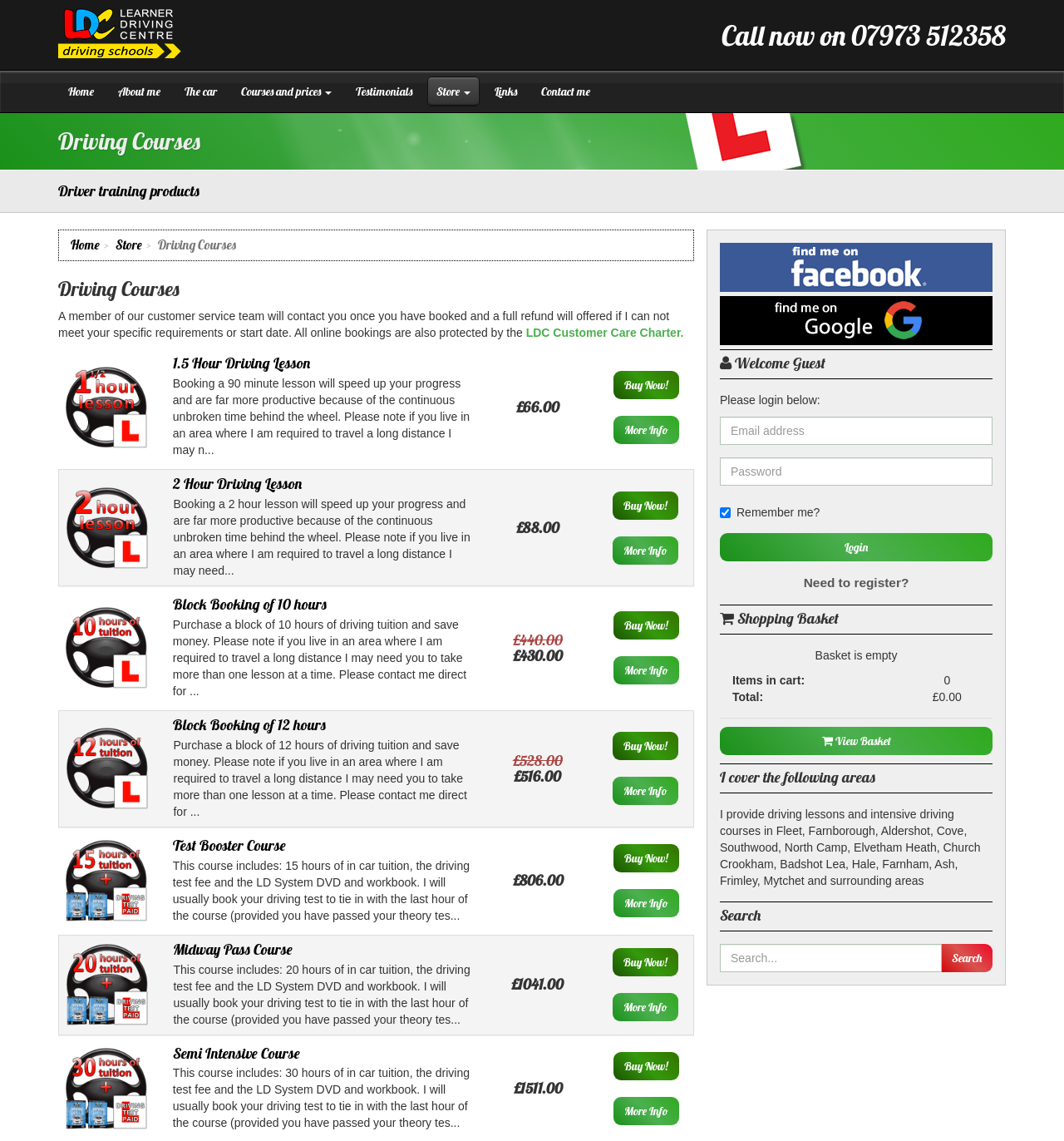Could you provide the bounding box coordinates for the portion of the screen to click to complete this instruction: "Explore 'How WinCatalog Works' page"?

None